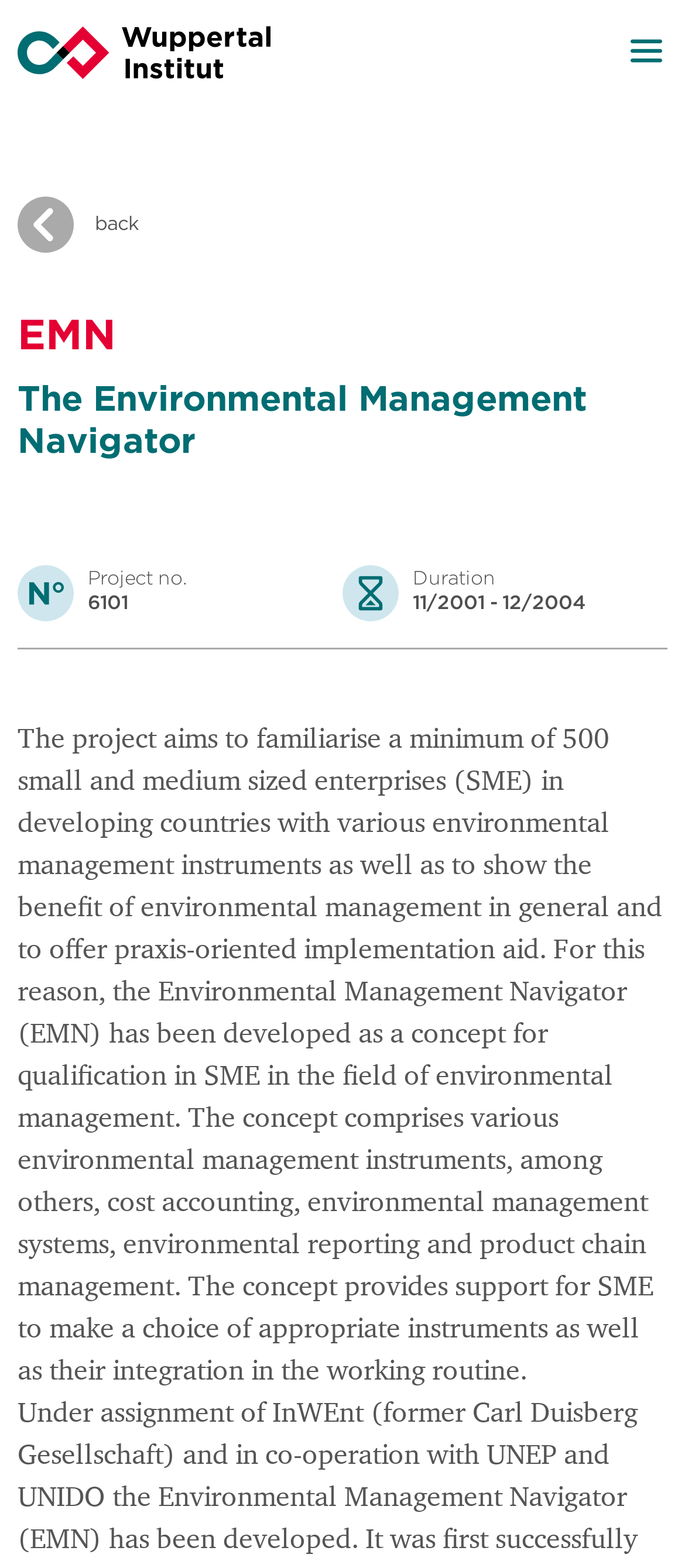What is the duration of the project?
Based on the image, provide your answer in one word or phrase.

11/2001 - 12/2004